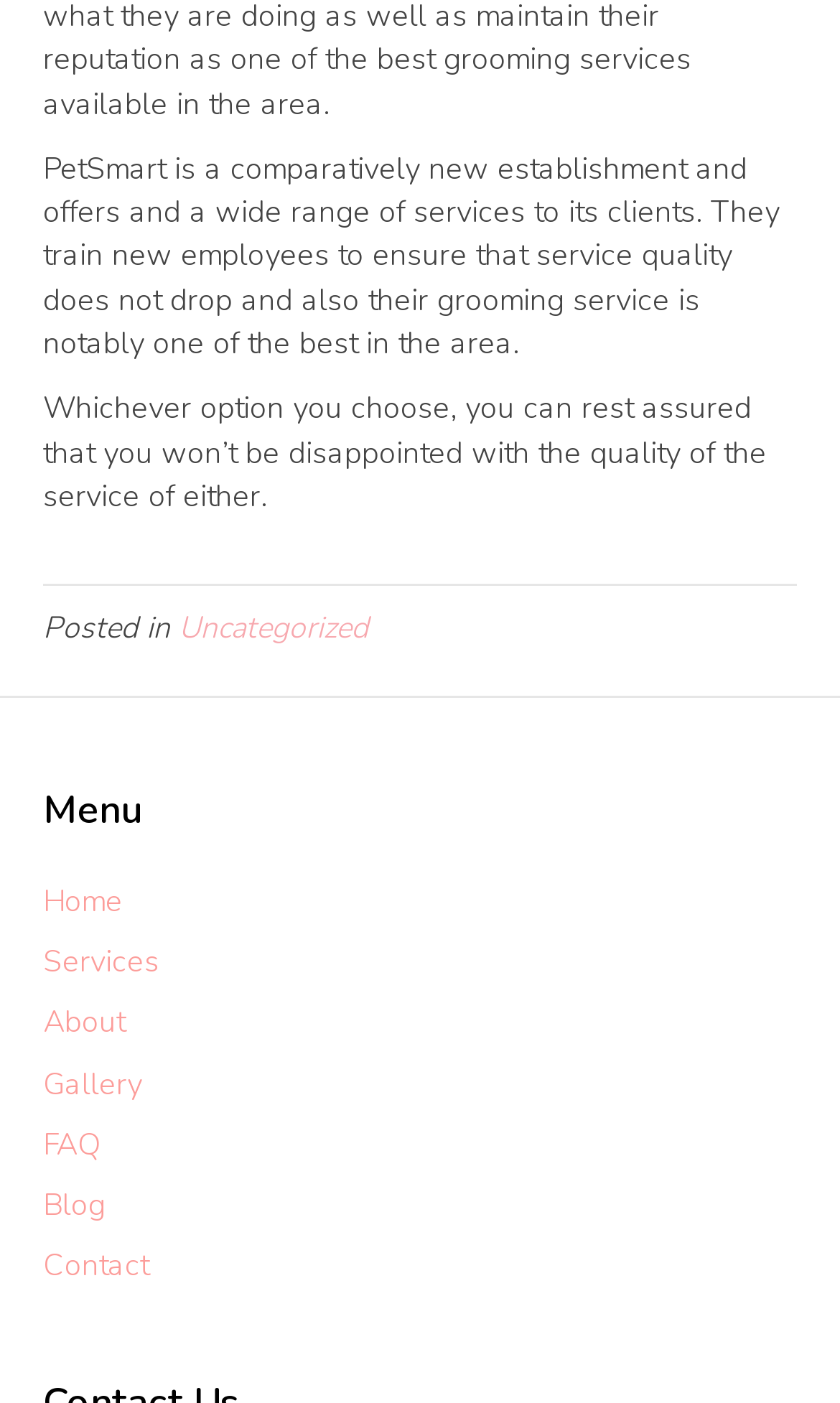Indicate the bounding box coordinates of the element that needs to be clicked to satisfy the following instruction: "go to About". The coordinates should be four float numbers between 0 and 1, i.e., [left, top, right, bottom].

[0.051, 0.714, 0.149, 0.744]